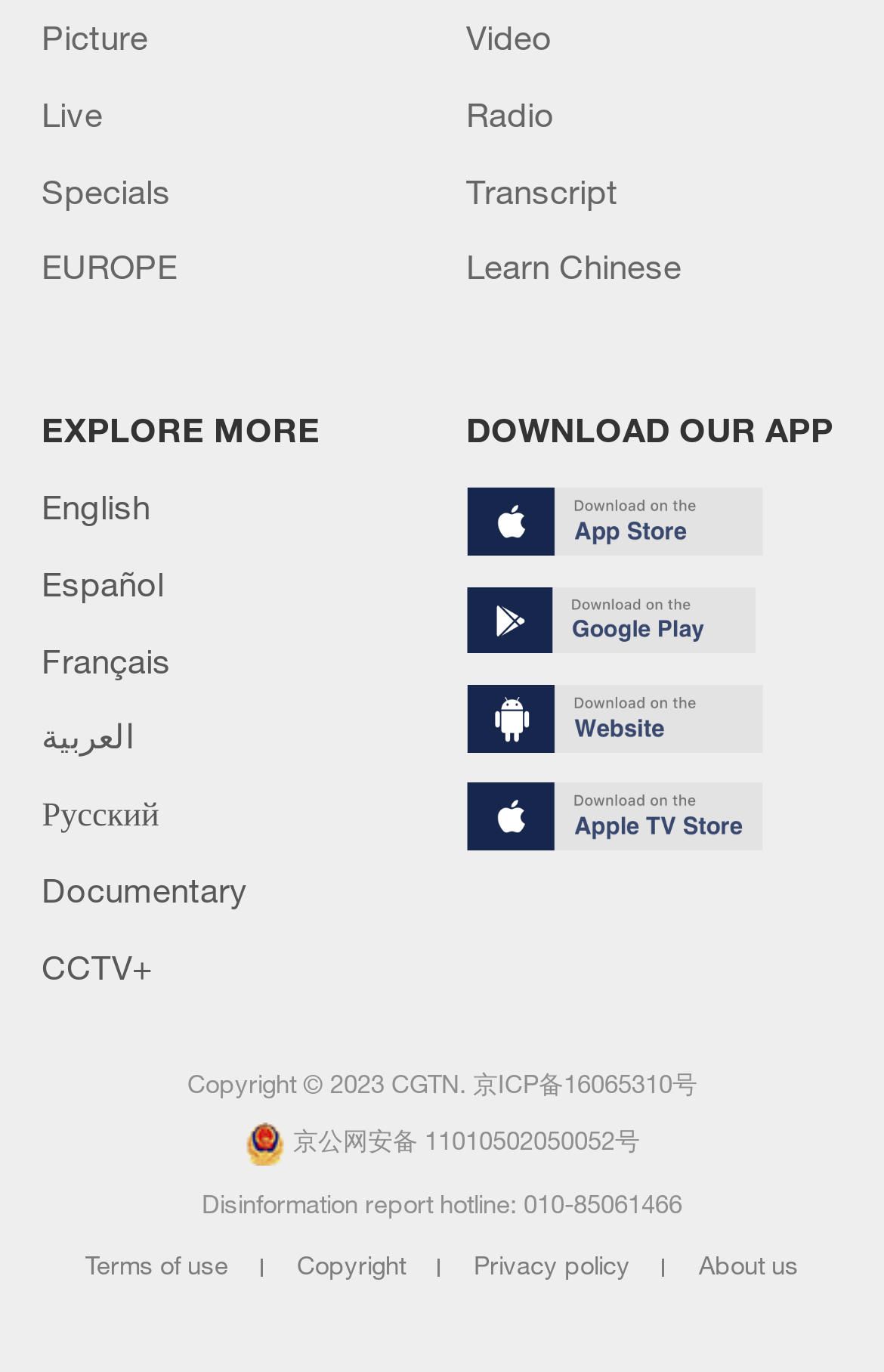Please identify the bounding box coordinates of the region to click in order to complete the given instruction: "Click on the 'Picture' link". The coordinates should be four float numbers between 0 and 1, i.e., [left, top, right, bottom].

[0.047, 0.012, 0.168, 0.042]